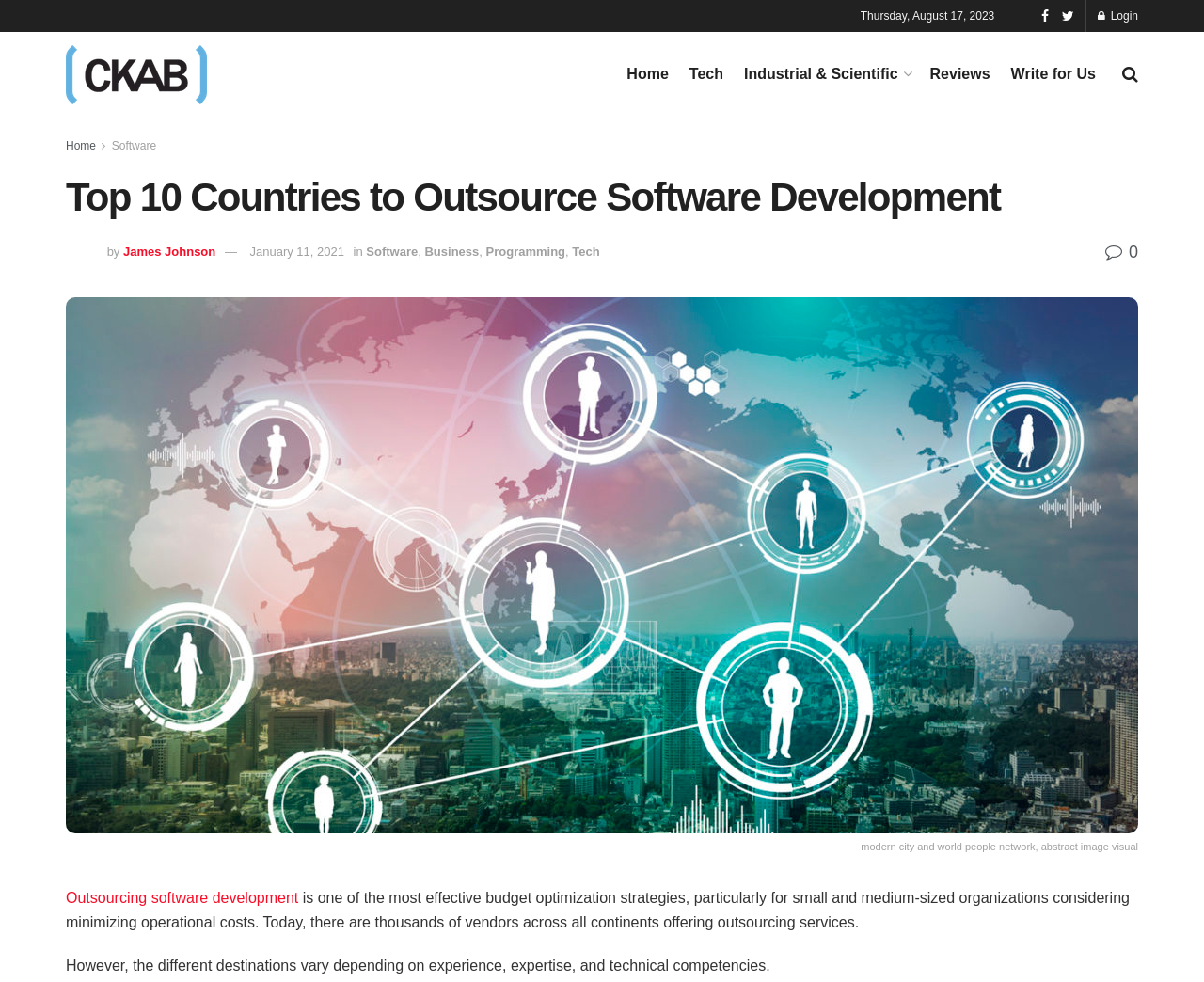Using the provided element description "Login", determine the bounding box coordinates of the UI element.

[0.912, 0.0, 0.945, 0.033]